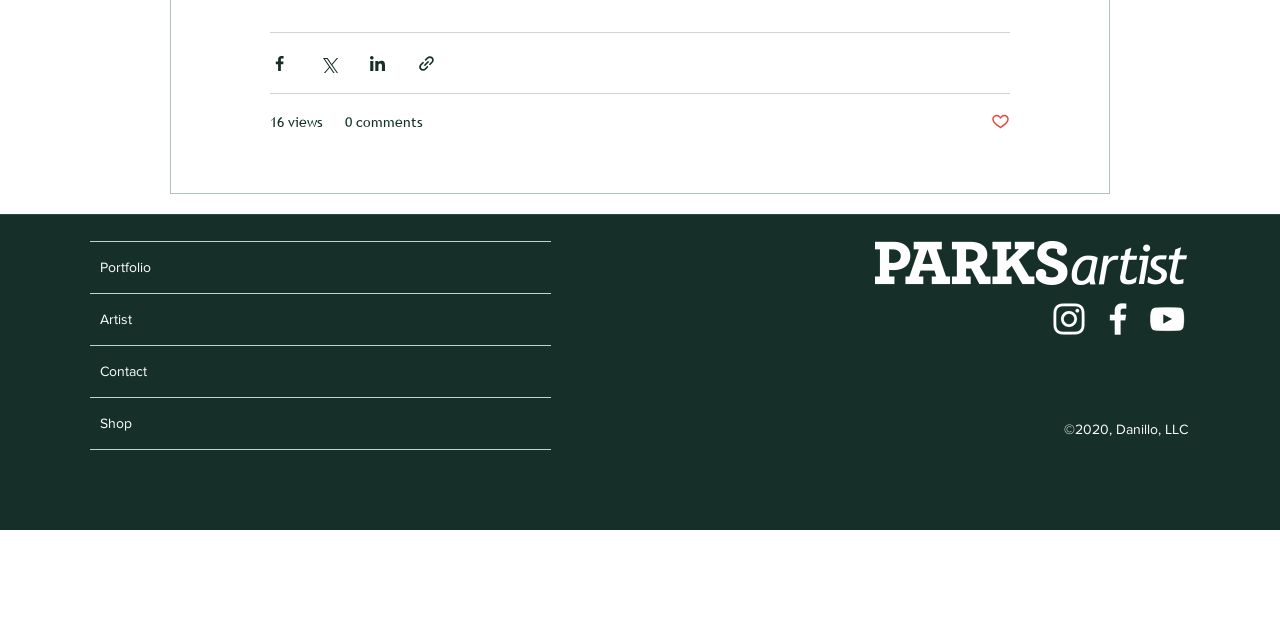Please determine the bounding box coordinates, formatted as (top-left x, top-left y, bottom-right x, bottom-right y), with all values as floating point numbers between 0 and 1. Identify the bounding box of the region described as: aria-label="Instagram"

[0.819, 0.466, 0.852, 0.531]